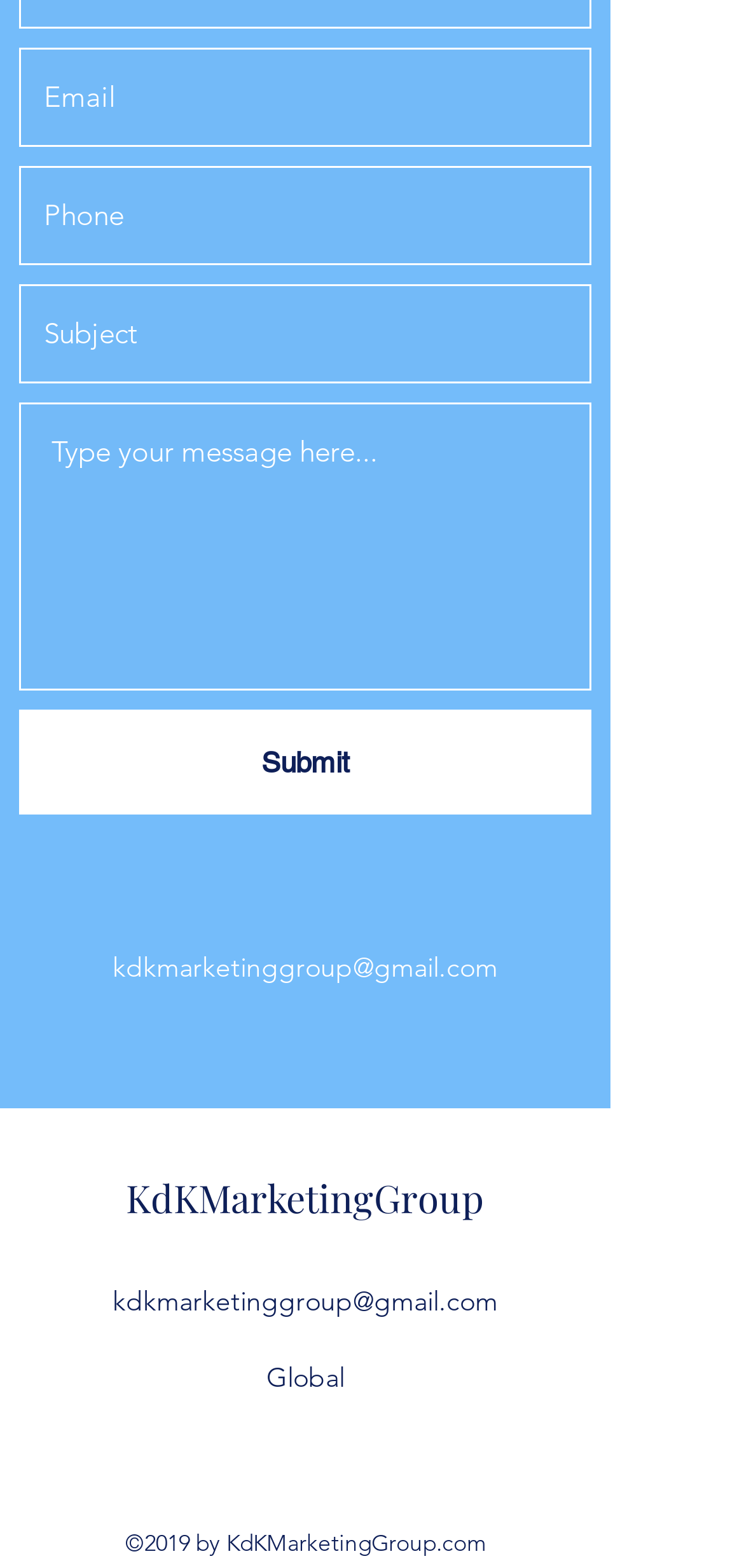Use a single word or phrase to answer this question: 
What is the purpose of the textbox at the top?

Email